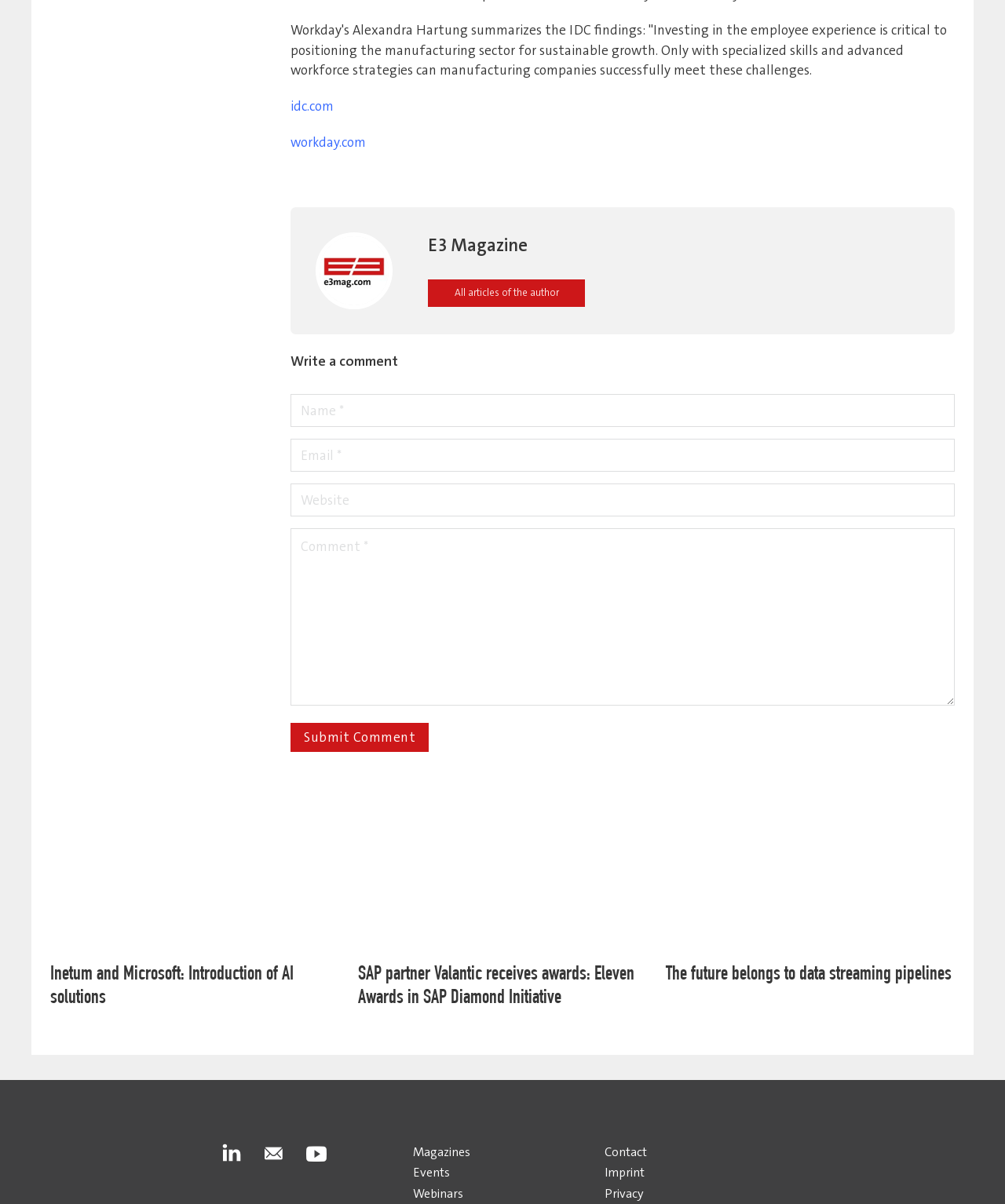Find the bounding box coordinates of the element to click in order to complete the given instruction: "Contact us."

[0.601, 0.949, 0.643, 0.965]